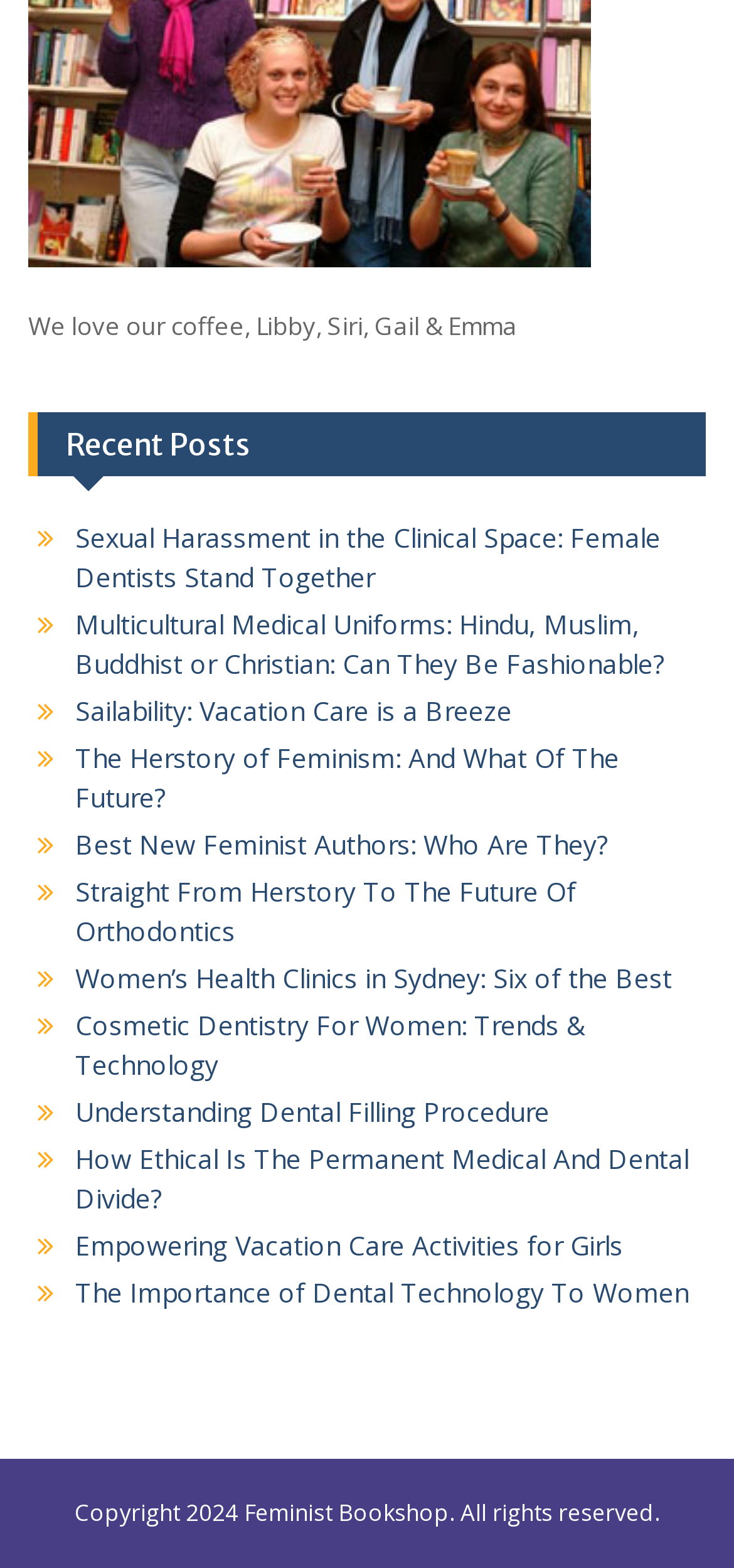Please answer the following question using a single word or phrase: 
What is the topic of the first link?

Sexual Harassment